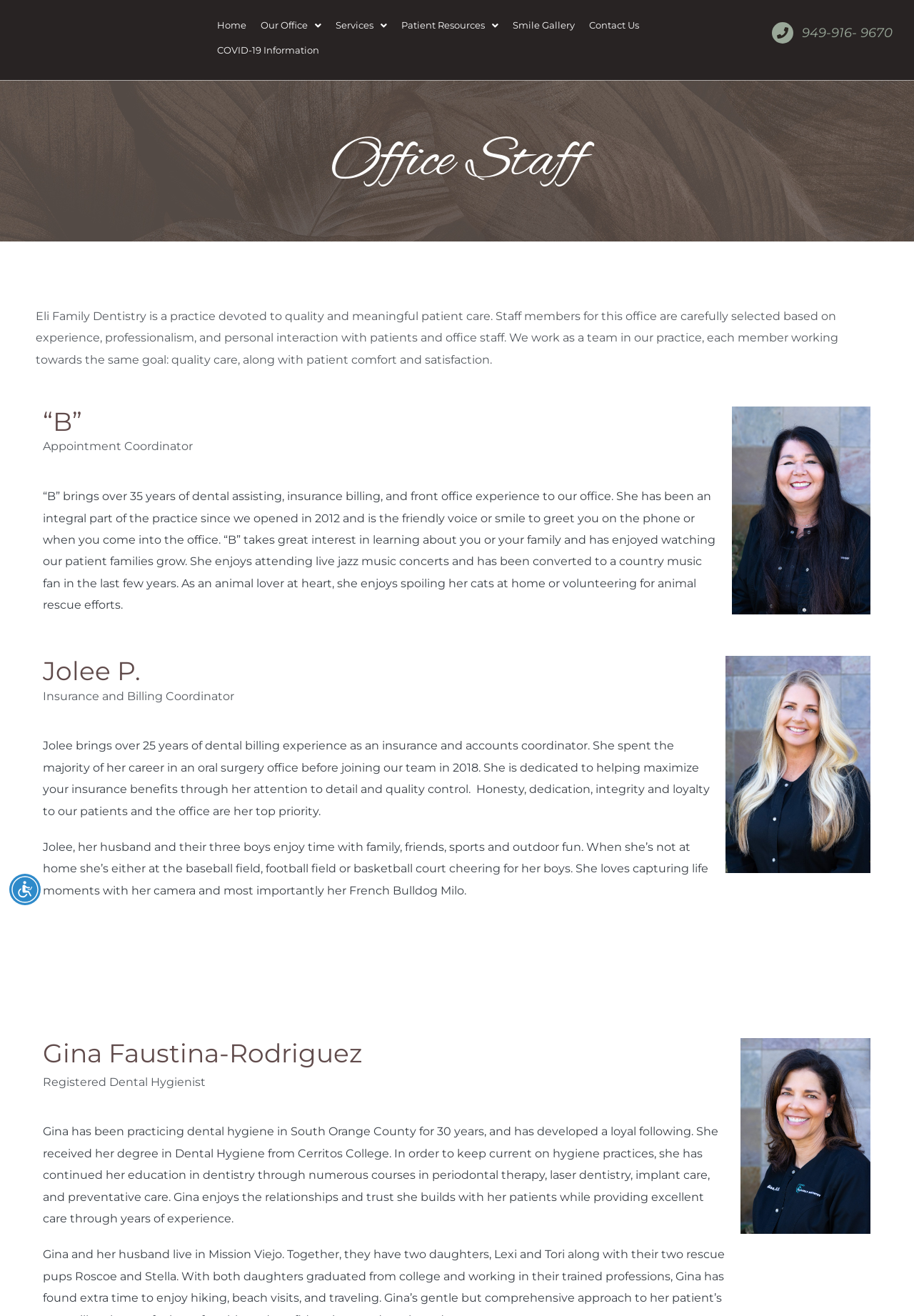Use a single word or phrase to answer the question:
What is the name of the dental practice?

Eli Family Dentistry